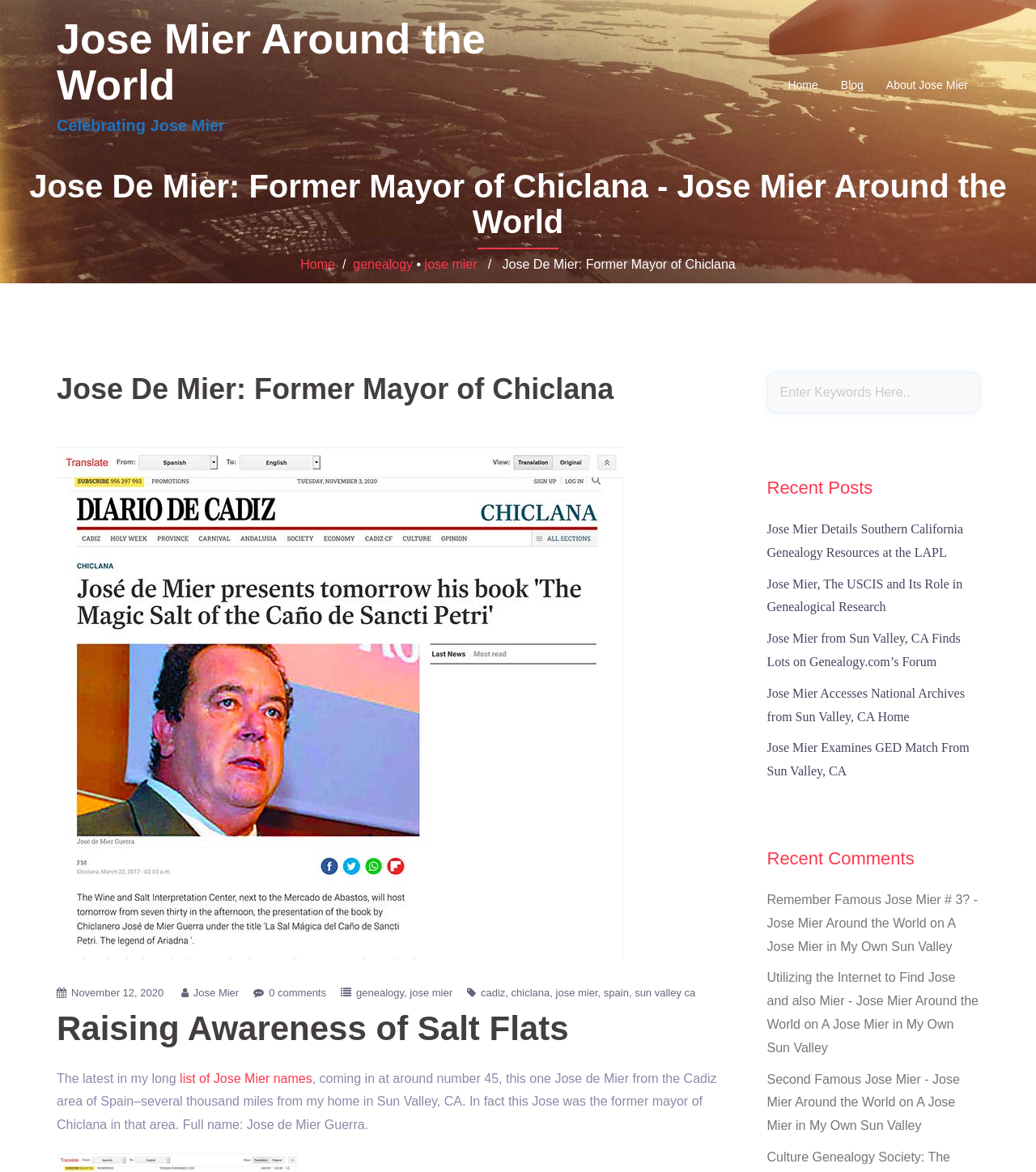Please find the bounding box coordinates (top-left x, top-left y, bottom-right x, bottom-right y) in the screenshot for the UI element described as follows: name="s" placeholder="Enter Keywords Here.."

[0.74, 0.318, 0.945, 0.352]